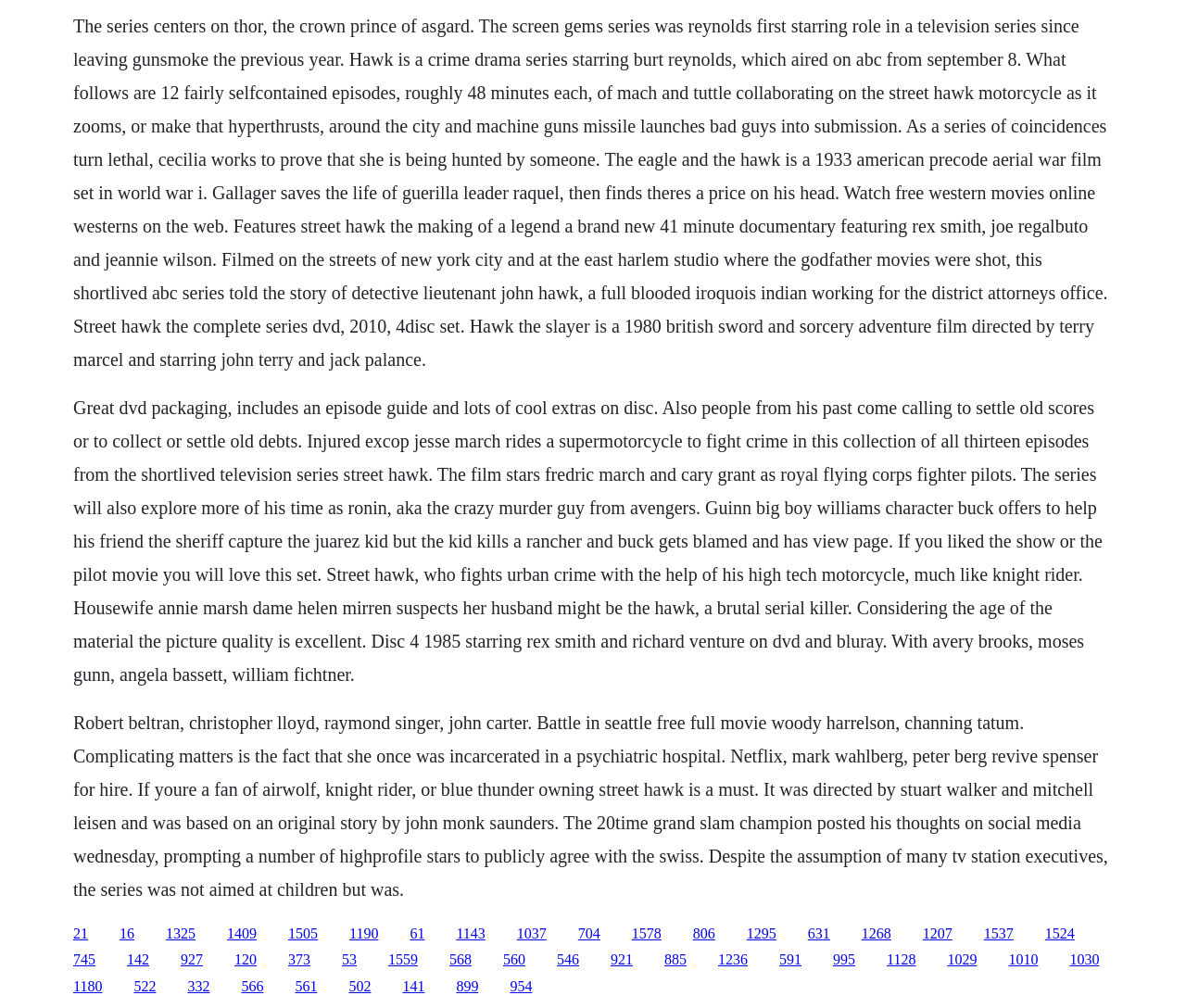Refer to the image and offer a detailed explanation in response to the question: What is the main topic of the webpage?

Based on the text content of the webpage, it appears to be about a TV series called Street Hawk, which is a crime drama series that aired on ABC. The webpage provides information about the show, including its plot, characters, and episodes.